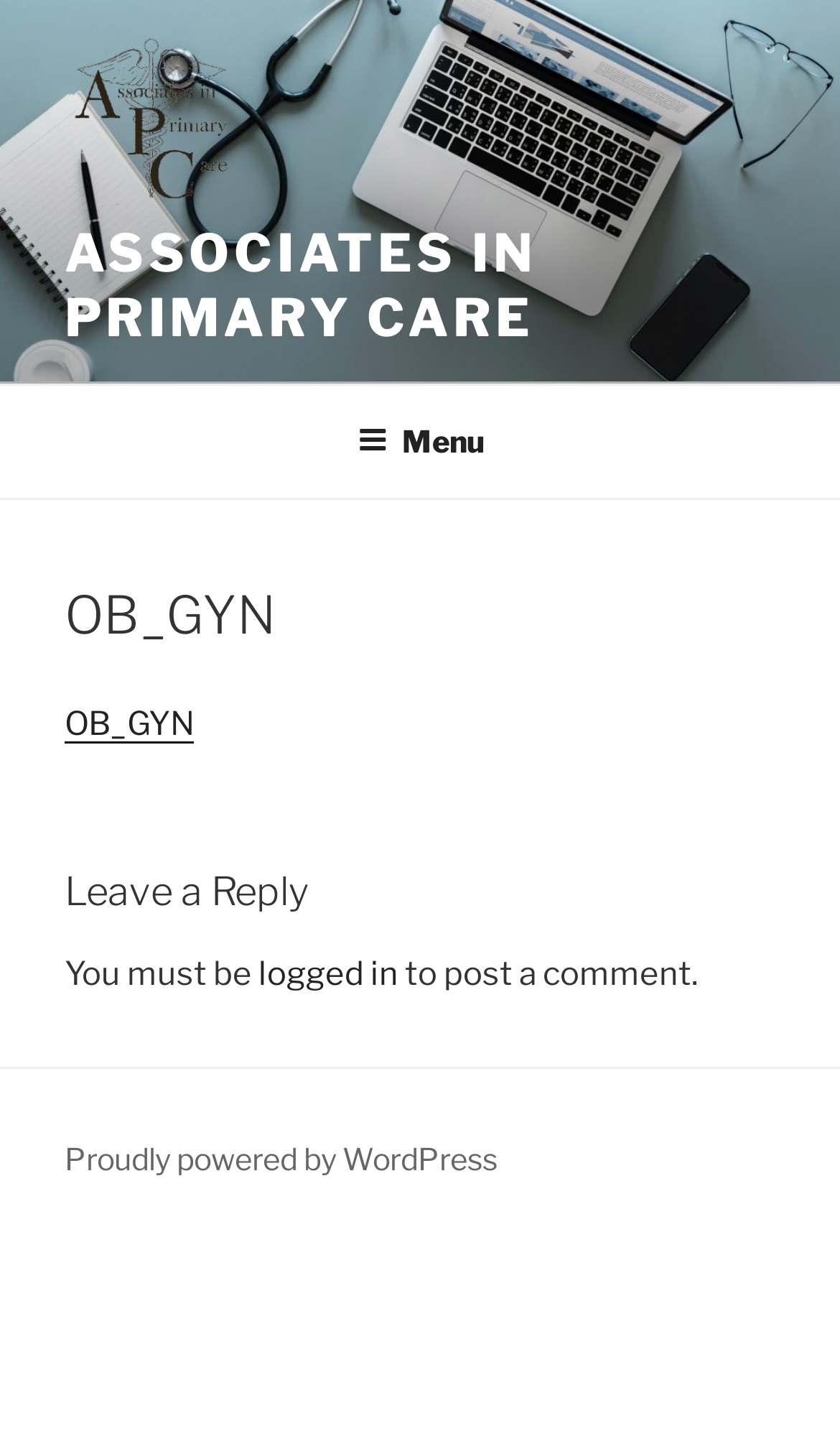Is the top menu expanded?
Please look at the screenshot and answer in one word or a short phrase.

No